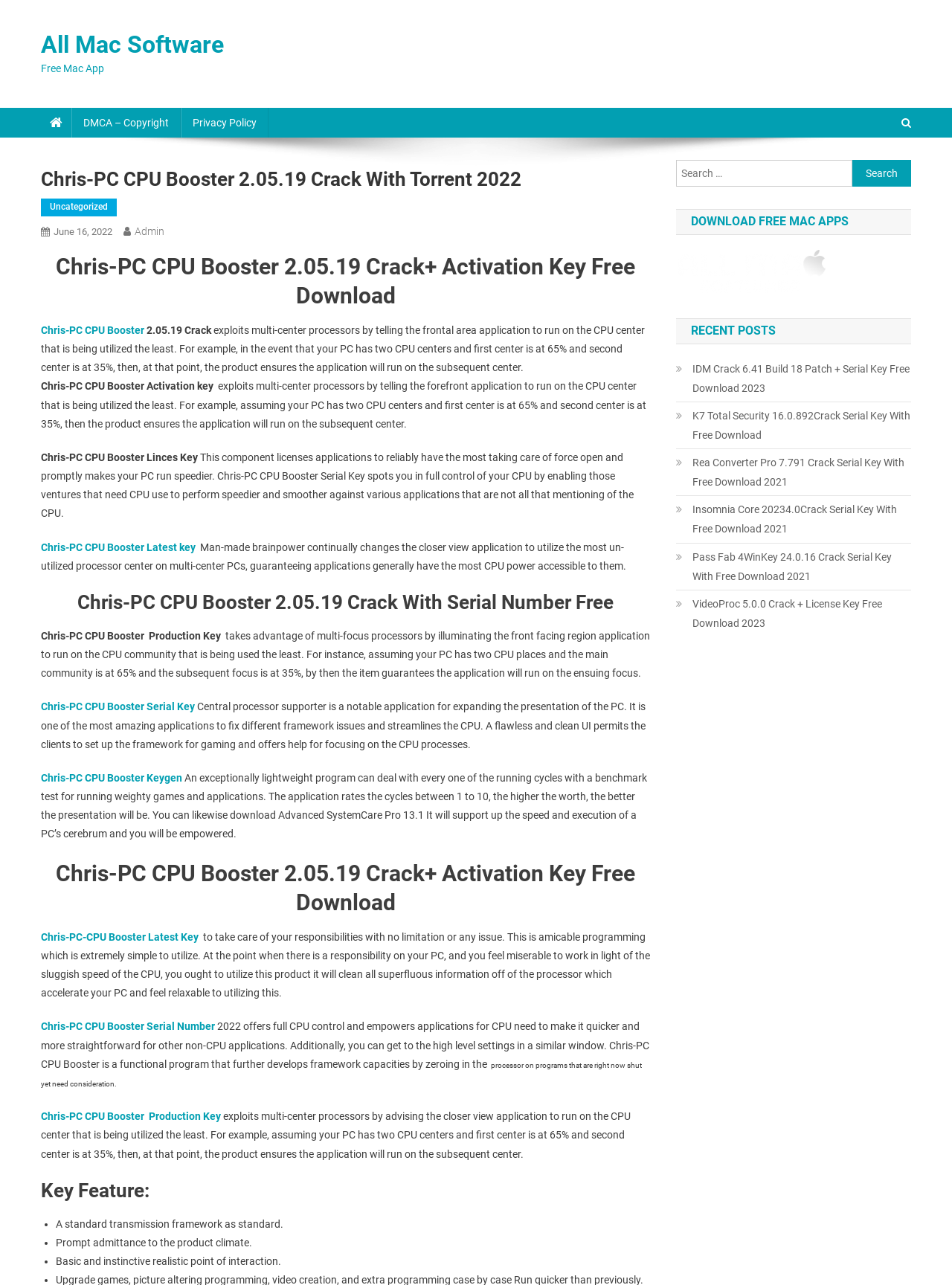Refer to the image and provide an in-depth answer to the question: 
What is the name of the software being described?

The webpage is describing a software called Chris-PC CPU Booster, which is a CPU optimization tool that helps to improve the performance of a computer by allocating CPU resources efficiently.